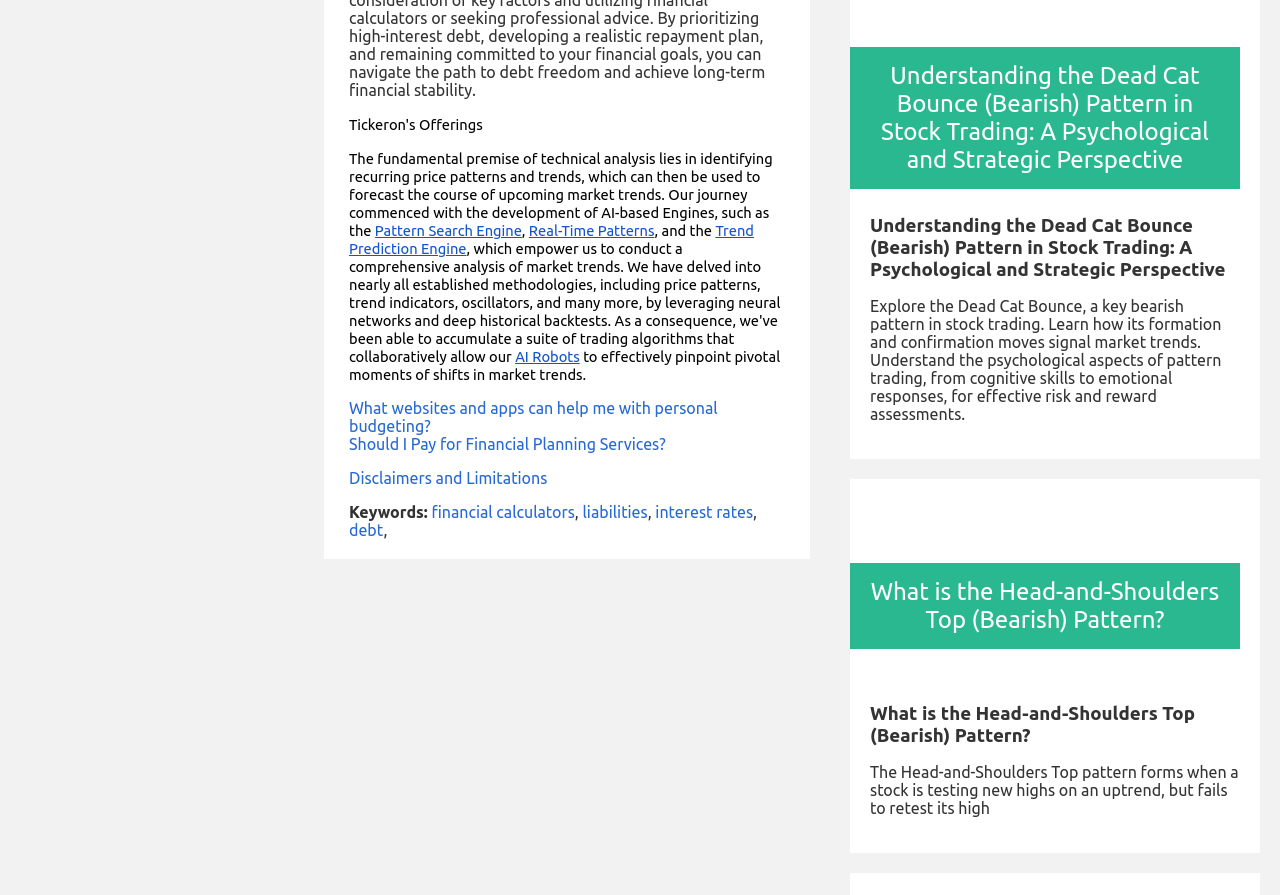Please provide a brief answer to the following inquiry using a single word or phrase:
What is the Head-and-Shoulders Top pattern?

Bearish pattern